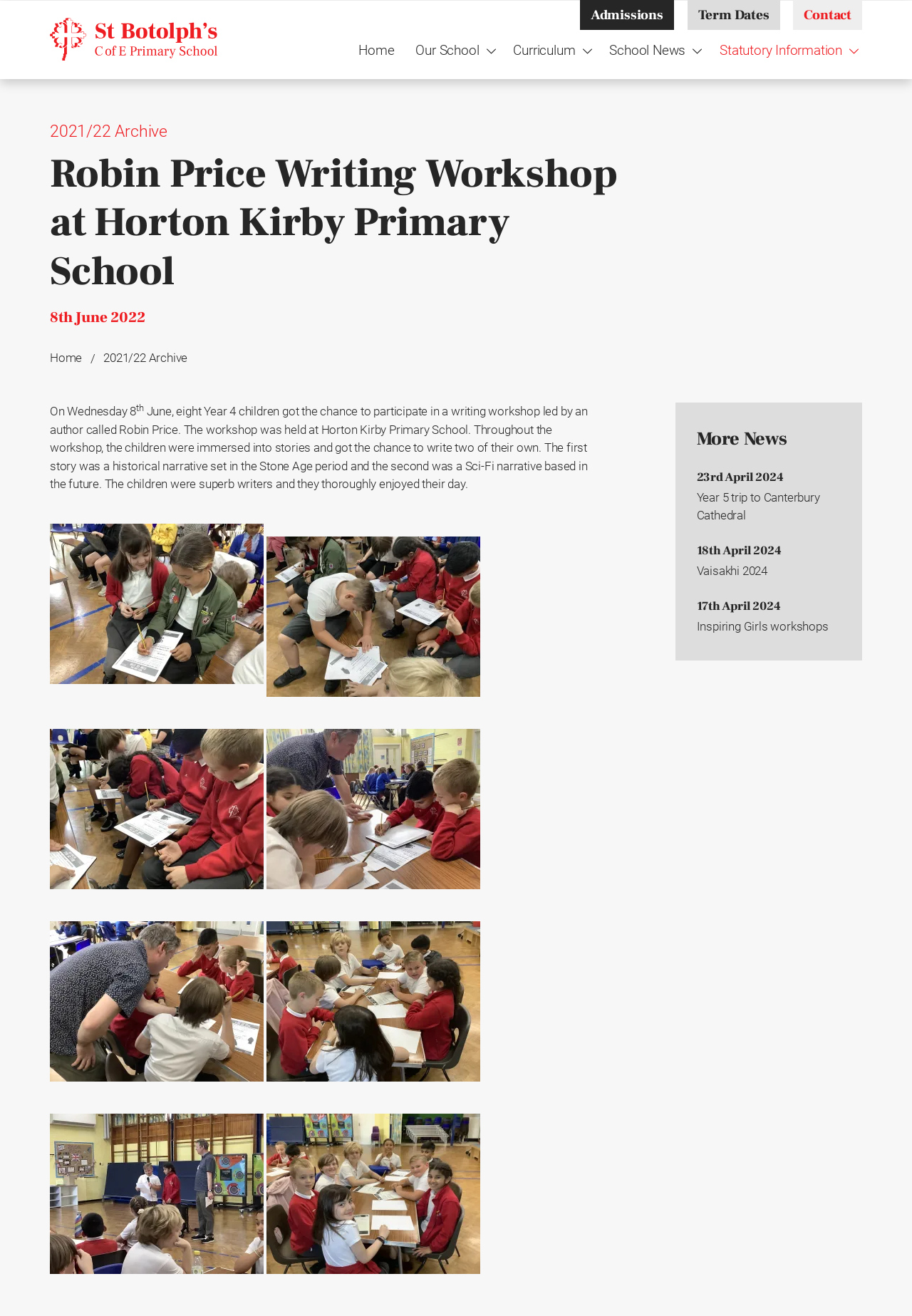Please find the bounding box coordinates of the section that needs to be clicked to achieve this instruction: "read more news".

[0.764, 0.324, 0.912, 0.343]